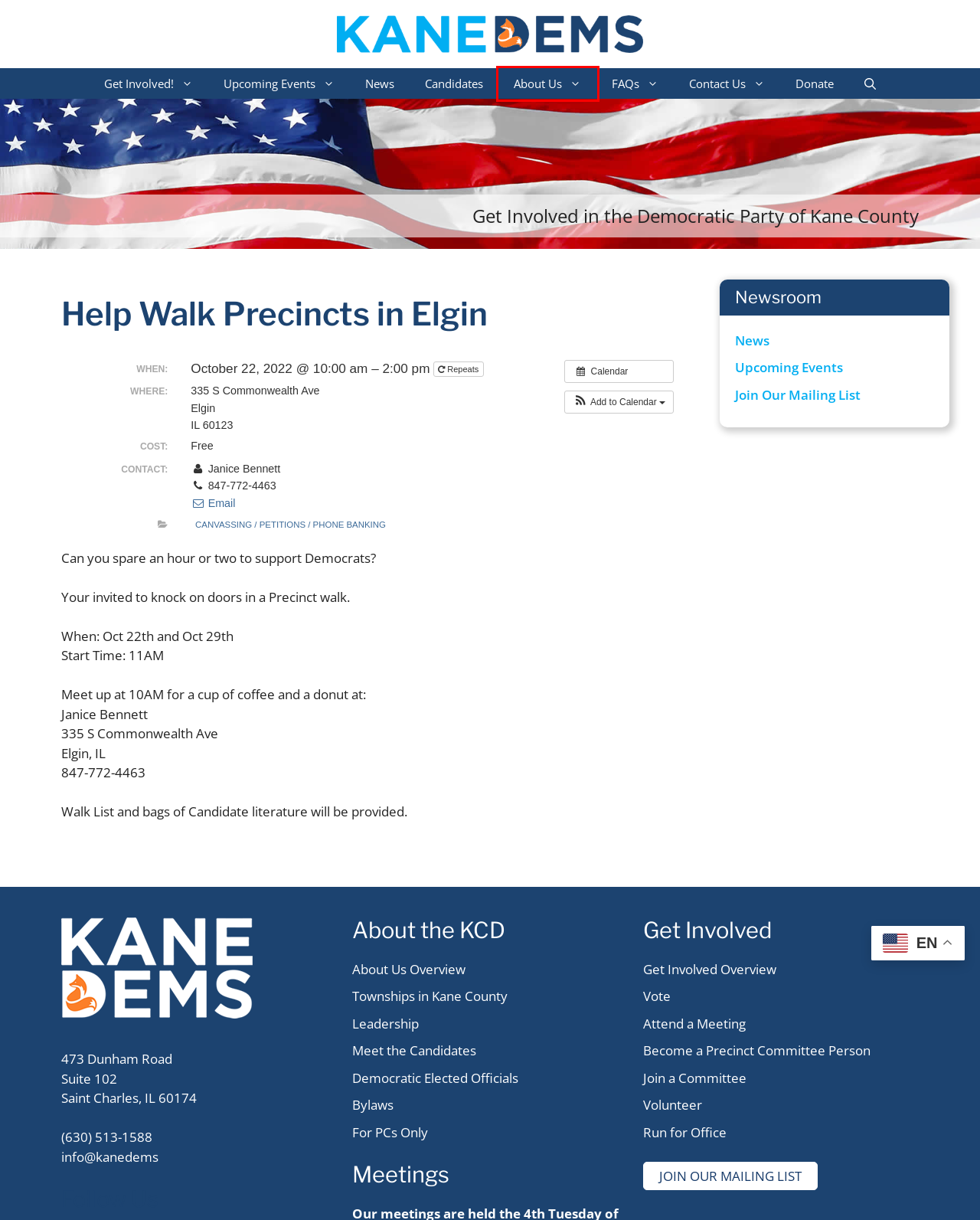Using the screenshot of a webpage with a red bounding box, pick the webpage description that most accurately represents the new webpage after the element inside the red box is clicked. Here are the candidates:
A. About the Democratic Party of Kane County
B. Join a Committee | Kane County Democrats
C. Meet the Candidates on the Ballot in Kane County
D. Get Involved! Make a difference! Kane County Democrats
E. The Democratic Party of Kane County
F. Contact the Kane County Democrats
G. Calendar | Kane County Democrats
H. Donate to Kane County Democrats

A